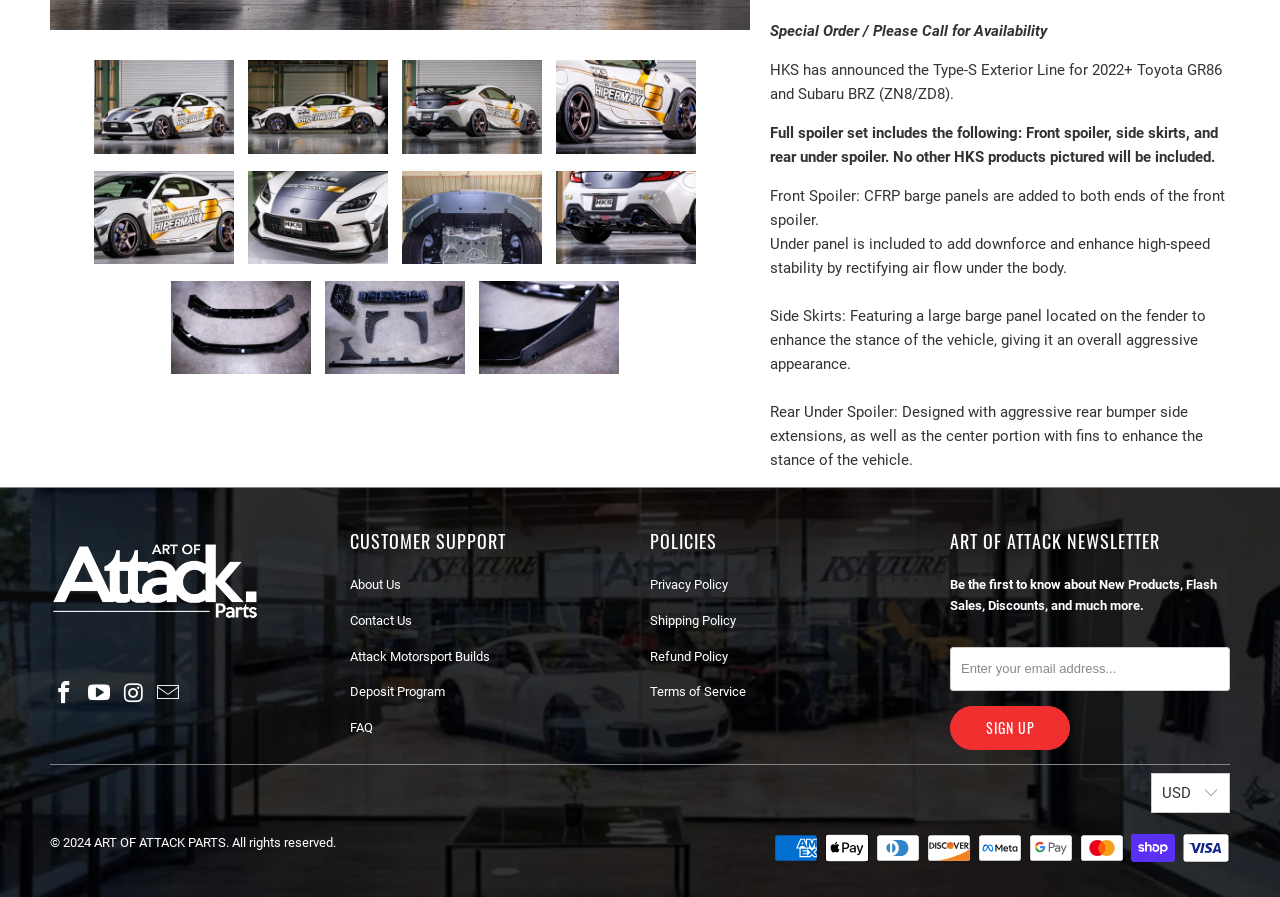Using the description "title="Email ART OF ATTACK PARTS"", locate and provide the bounding box of the UI element.

[0.12, 0.759, 0.144, 0.788]